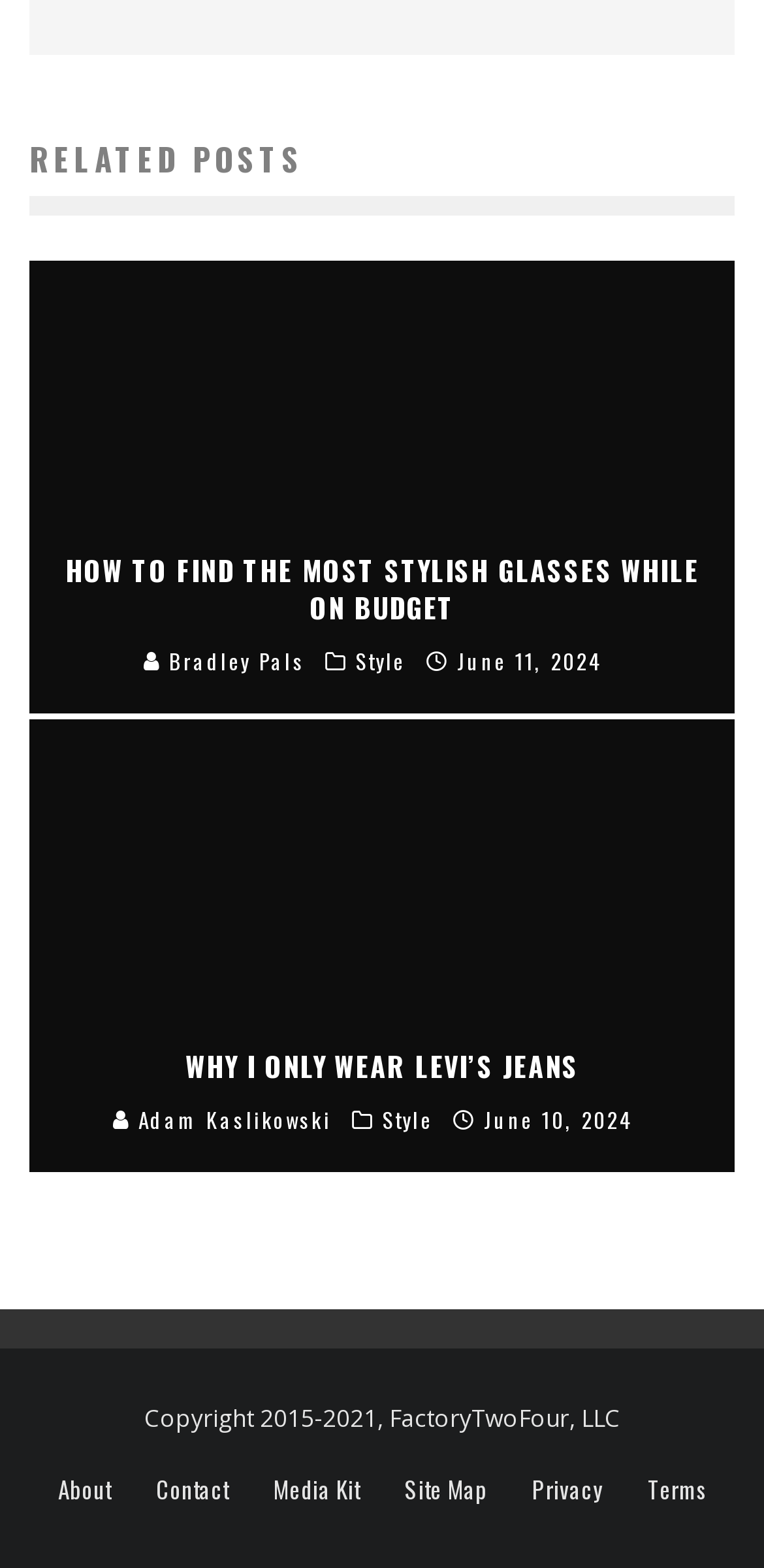Please analyze the image and give a detailed answer to the question:
What is the copyright information at the bottom of the page?

I found the copyright information at the bottom of the page by looking at the StaticText element, which is 'Copyright 2015-2021, FactoryTwoFour, LLC'.